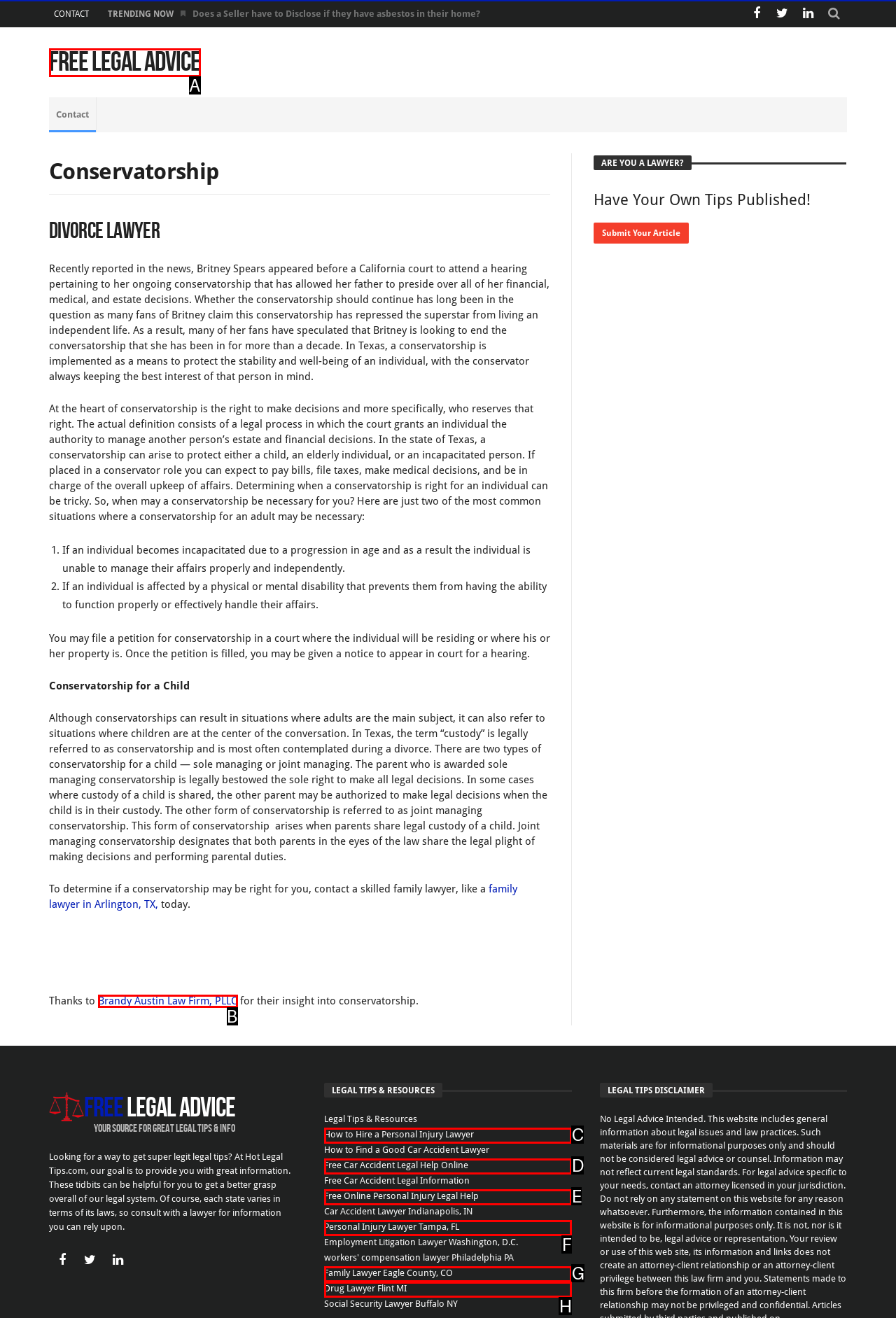Determine the option that best fits the description: Free Legal Advice
Reply with the letter of the correct option directly.

A